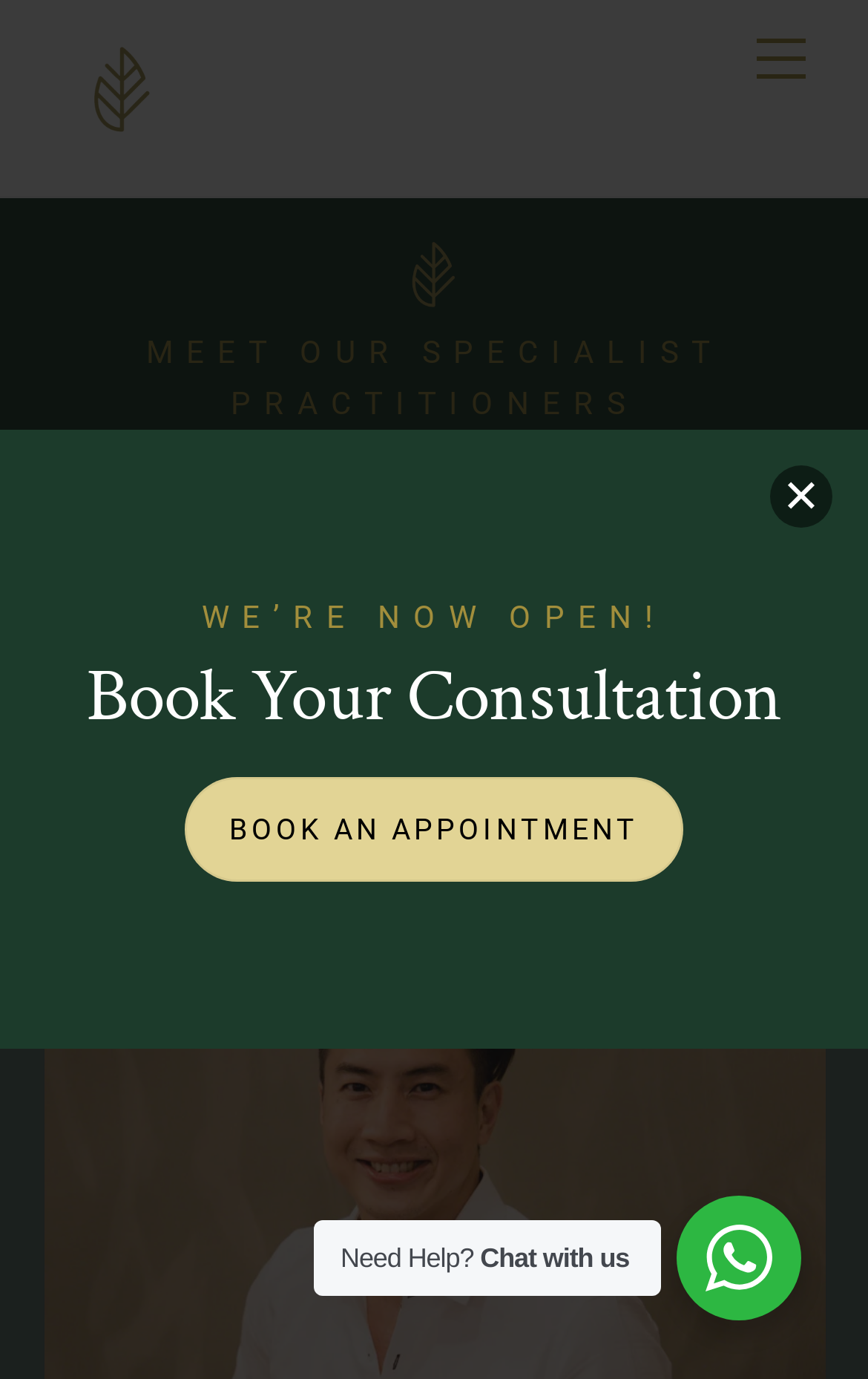What is the company name?
Answer the question with detailed information derived from the image.

I found the company name by looking at the link 'Sage Medical' and the image 'Sage Medical', which suggests that Sage Medical is the company being referred to.